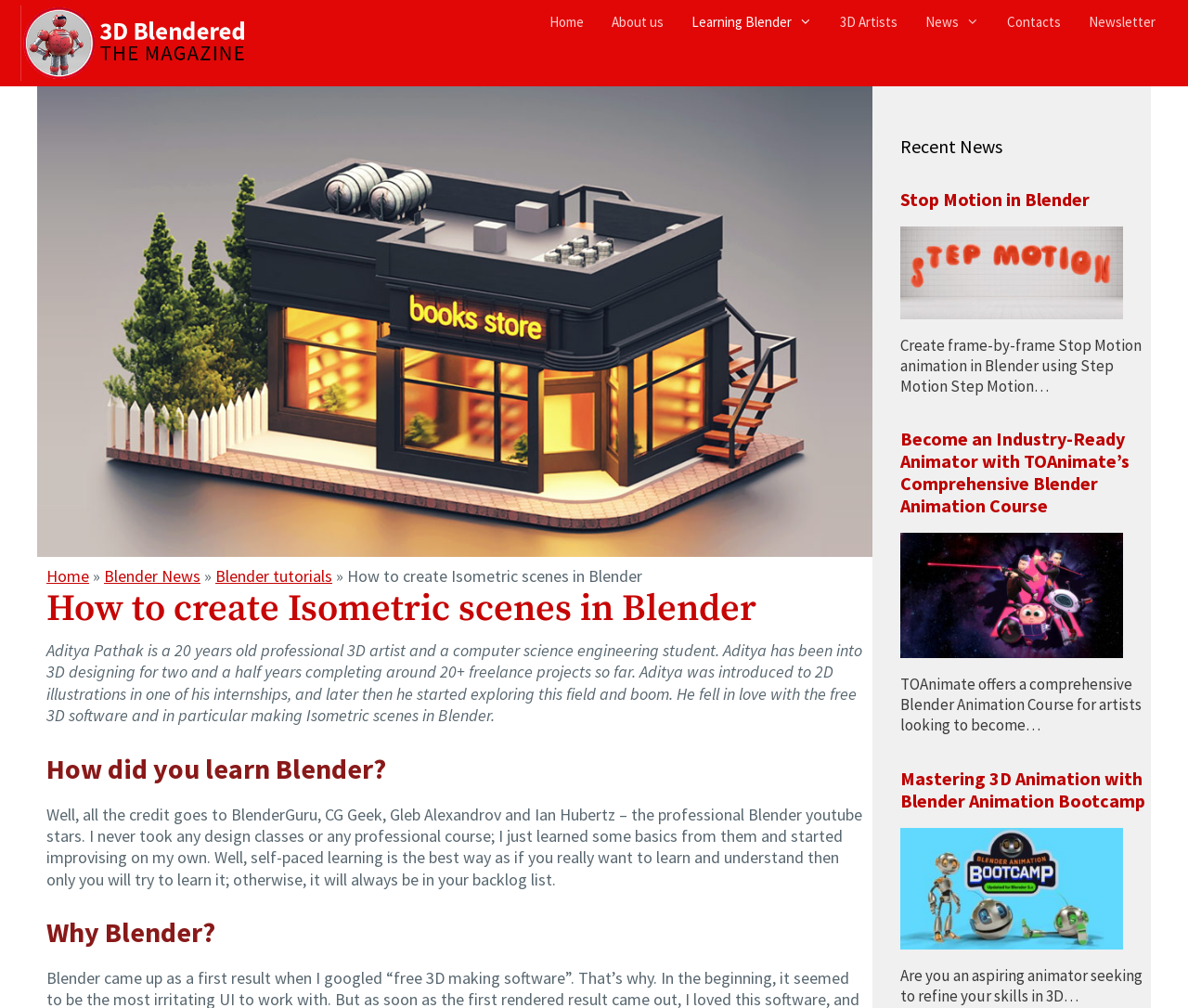Please provide a one-word or phrase answer to the question: 
How many freelance projects has Aditya Pathak completed?

20+